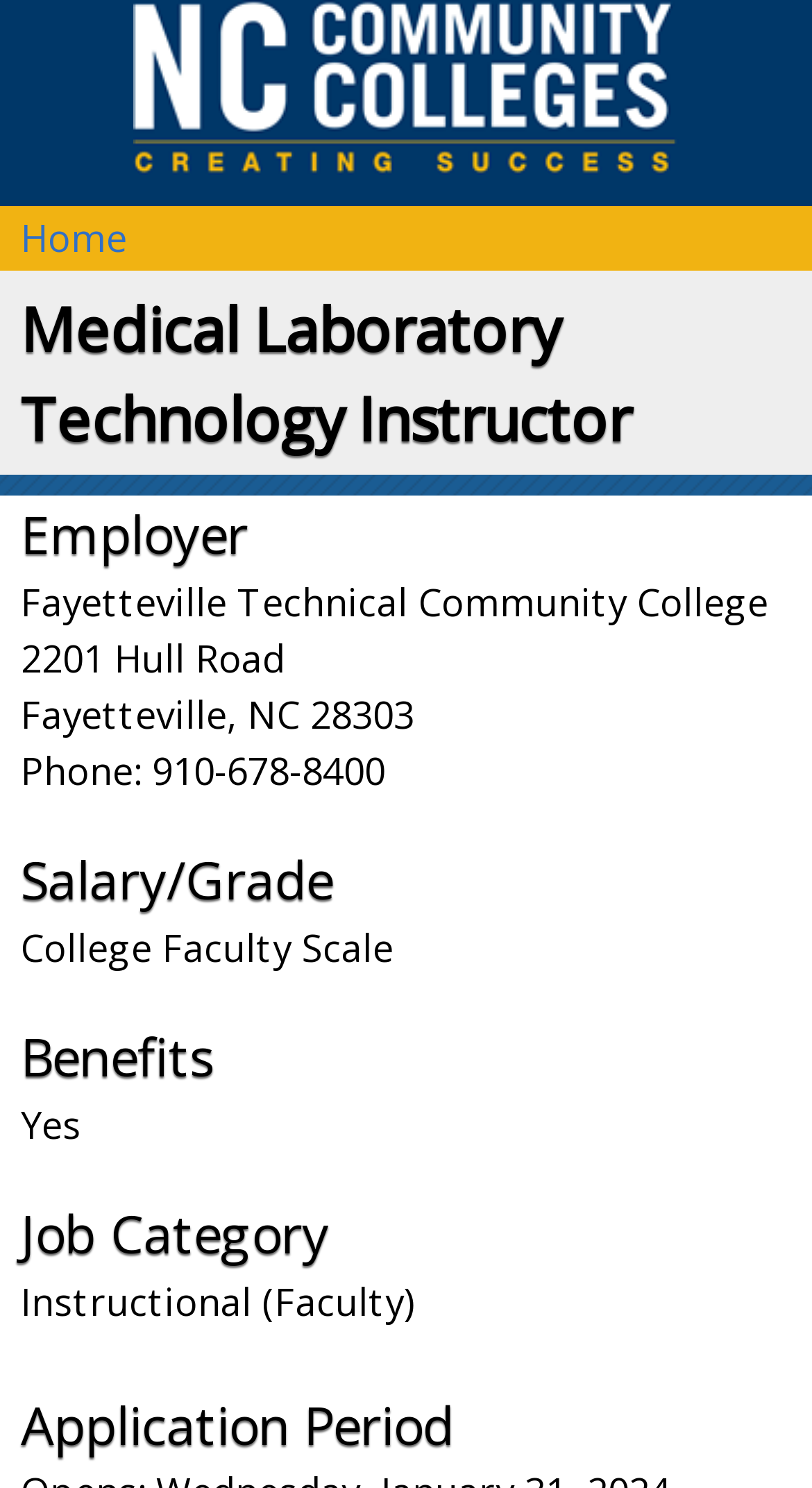Using the given description, provide the bounding box coordinates formatted as (top-left x, top-left y, bottom-right x, bottom-right y), with all values being floating point numbers between 0 and 1. Description: Reports

None